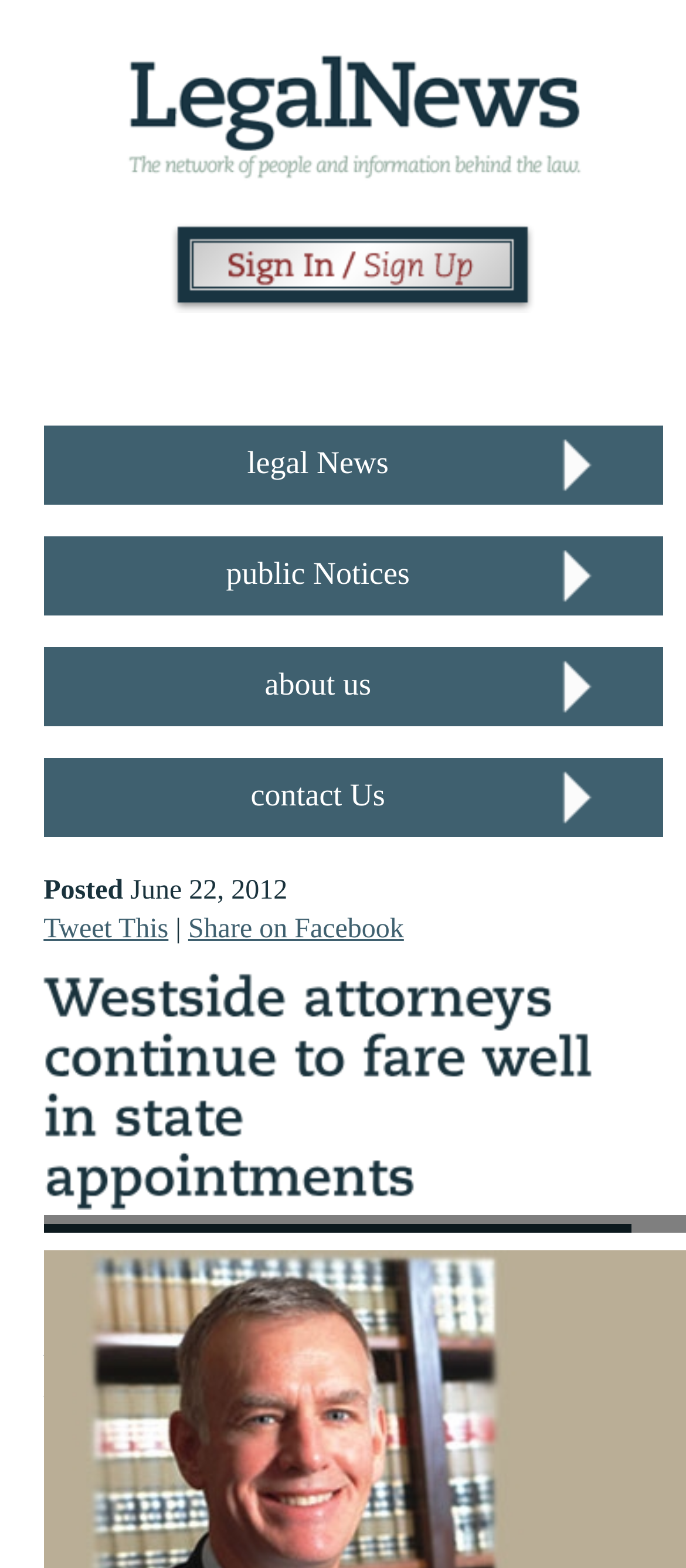What is the date of the article?
Based on the screenshot, respond with a single word or phrase.

June 22, 2012